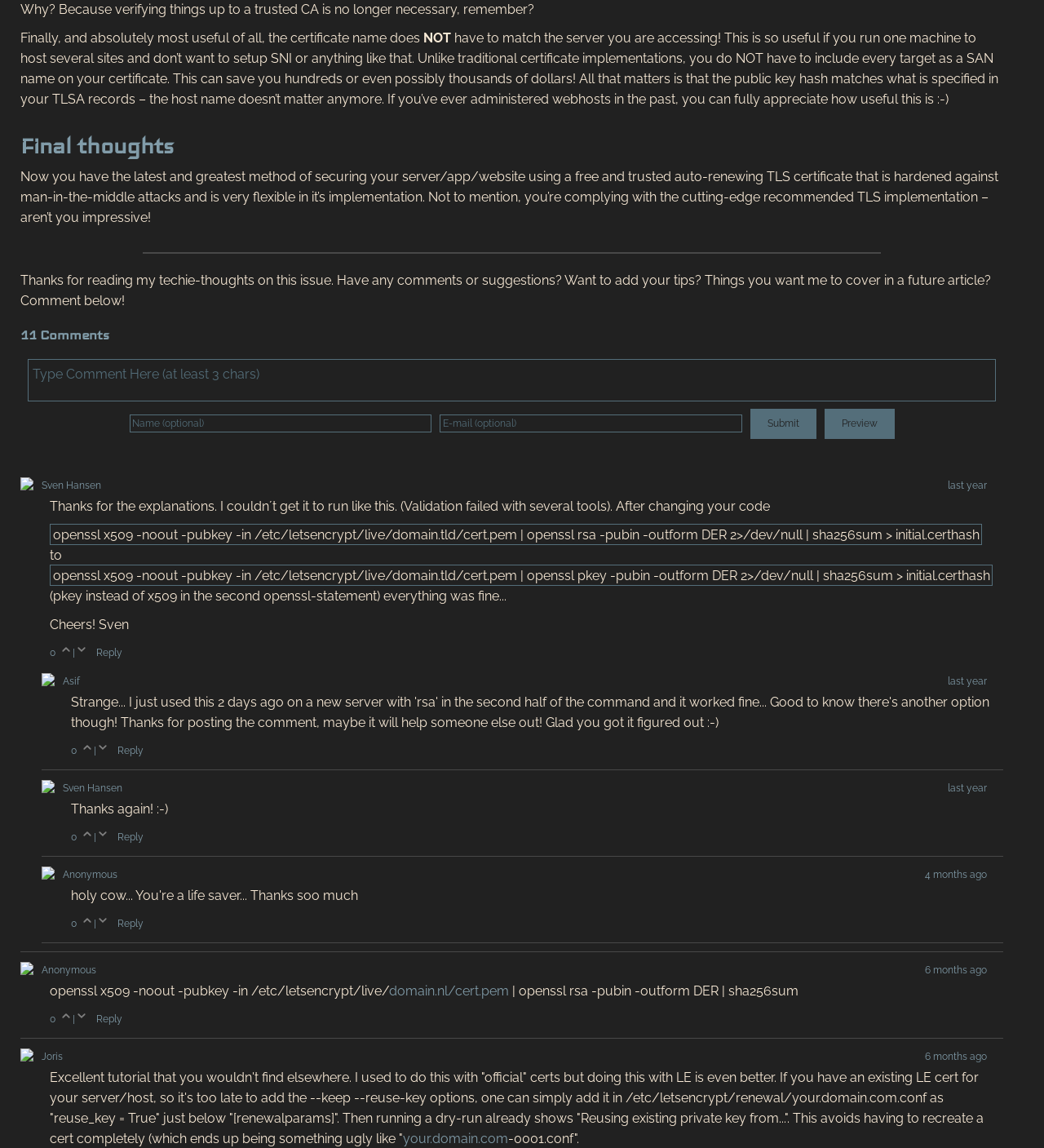Using details from the image, please answer the following question comprehensively:
What is the topic of the final thoughts section?

The final thoughts section is located at the top of the webpage, and it discusses the benefits of using a free and trusted auto-renewing TLS certificate to secure a server or website.